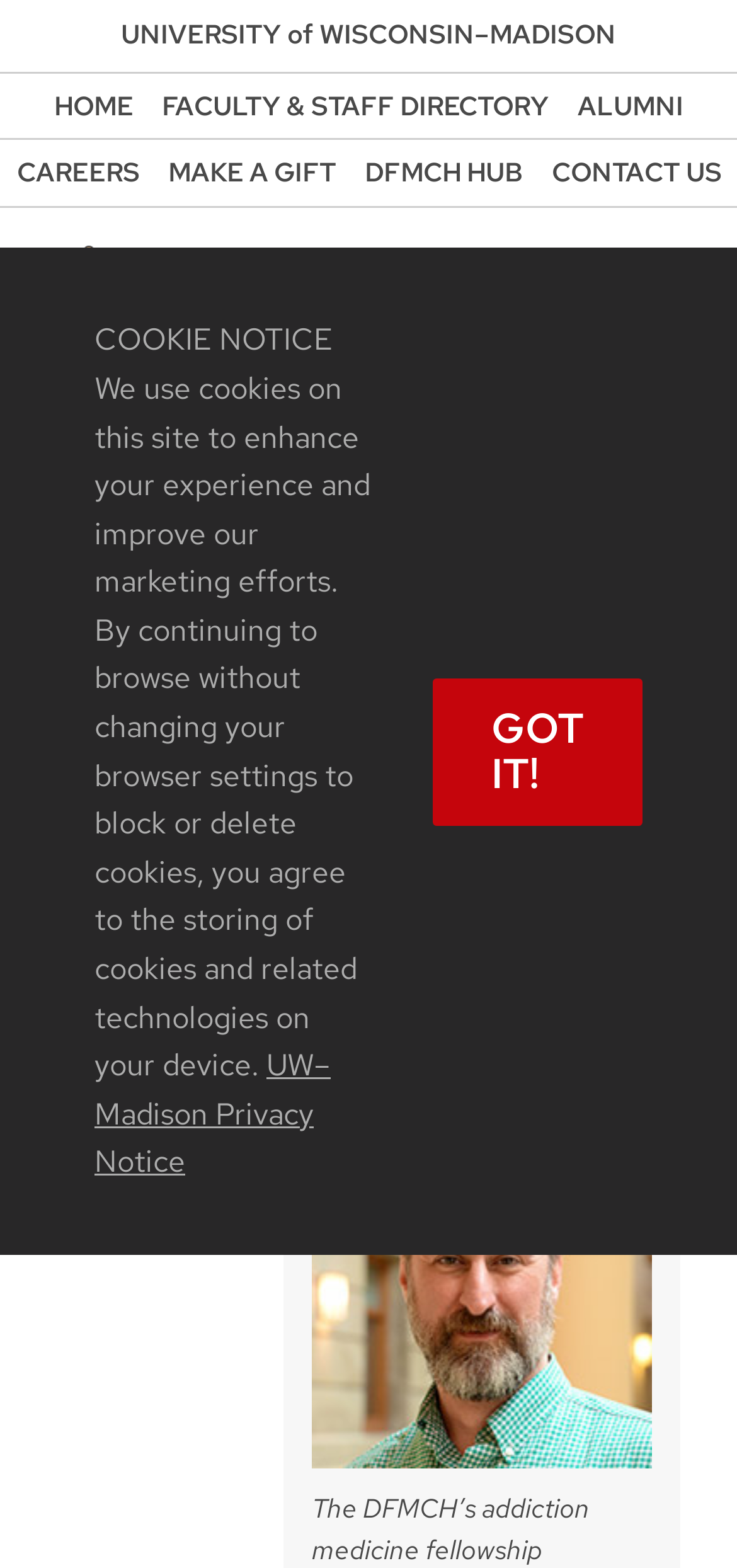Locate the bounding box coordinates of the clickable area to execute the instruction: "Contact us". Provide the coordinates as four float numbers between 0 and 1, represented as [left, top, right, bottom].

[0.731, 0.089, 0.997, 0.131]